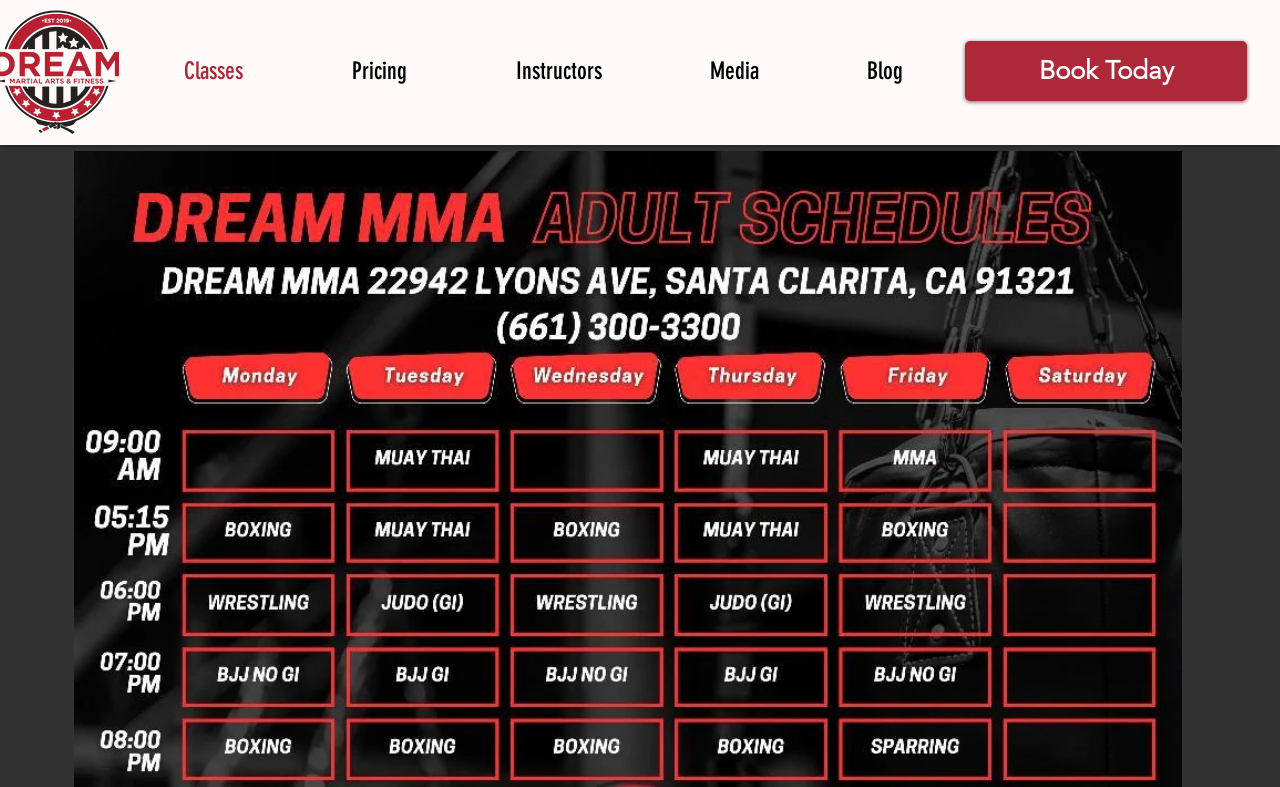What is the last link in the navigation?
Using the image as a reference, give a one-word or short phrase answer.

Blog